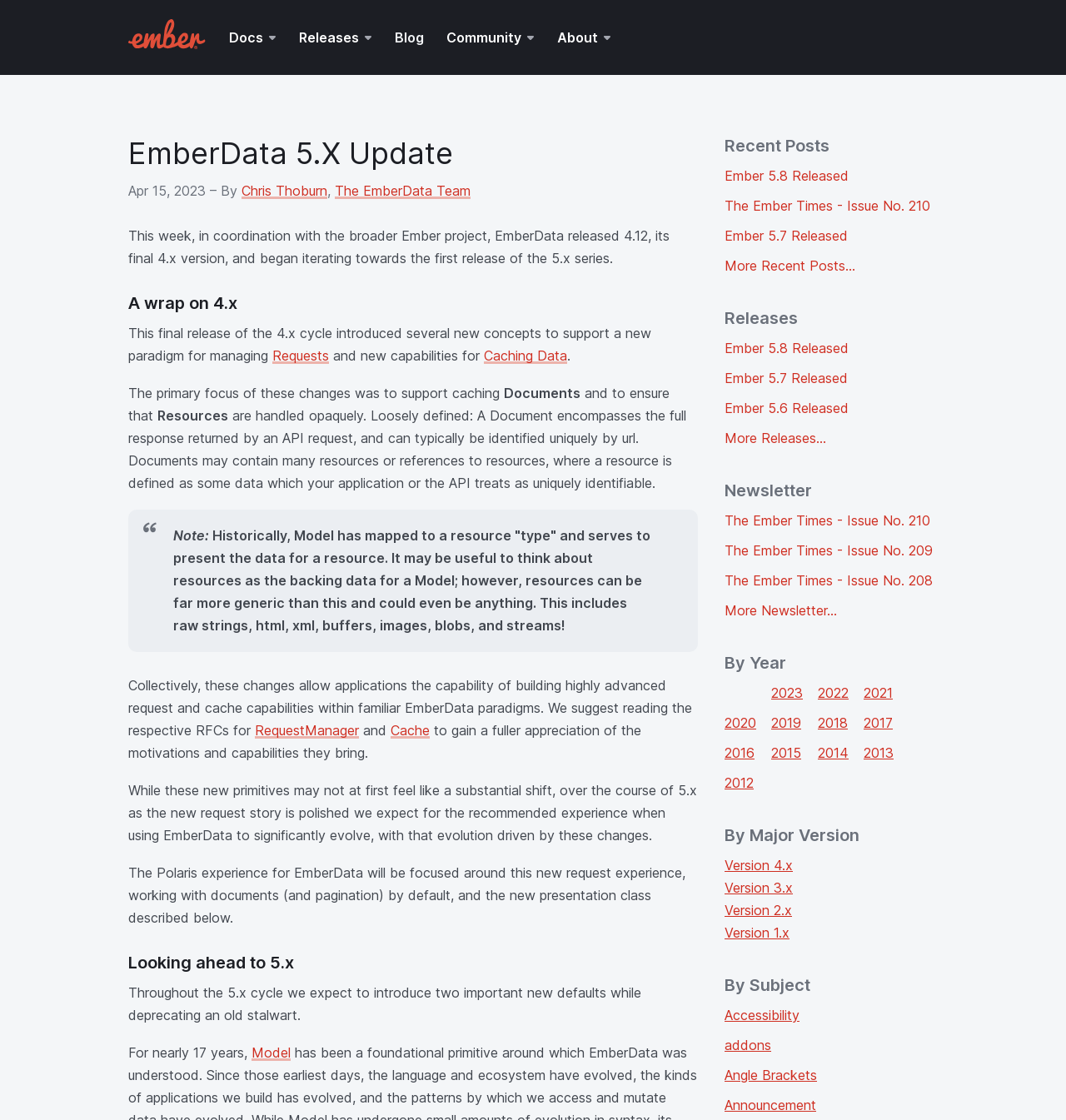Find the bounding box coordinates of the clickable region needed to perform the following instruction: "click on the 'home' link". The coordinates should be provided as four float numbers between 0 and 1, i.e., [left, top, right, bottom].

[0.12, 0.017, 0.193, 0.05]